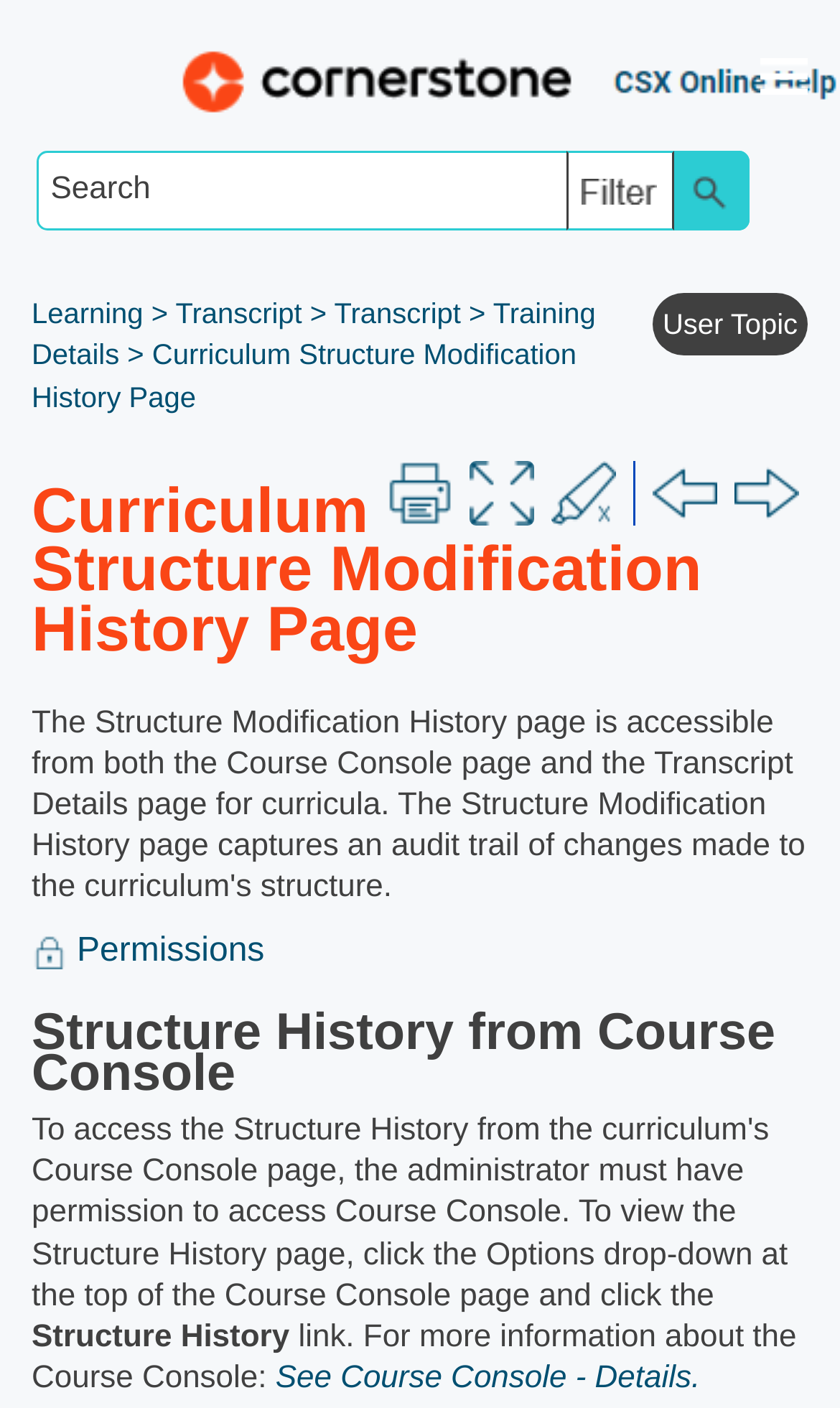Determine the main headline from the webpage and extract its text.

Curriculum Structure Modification History Page